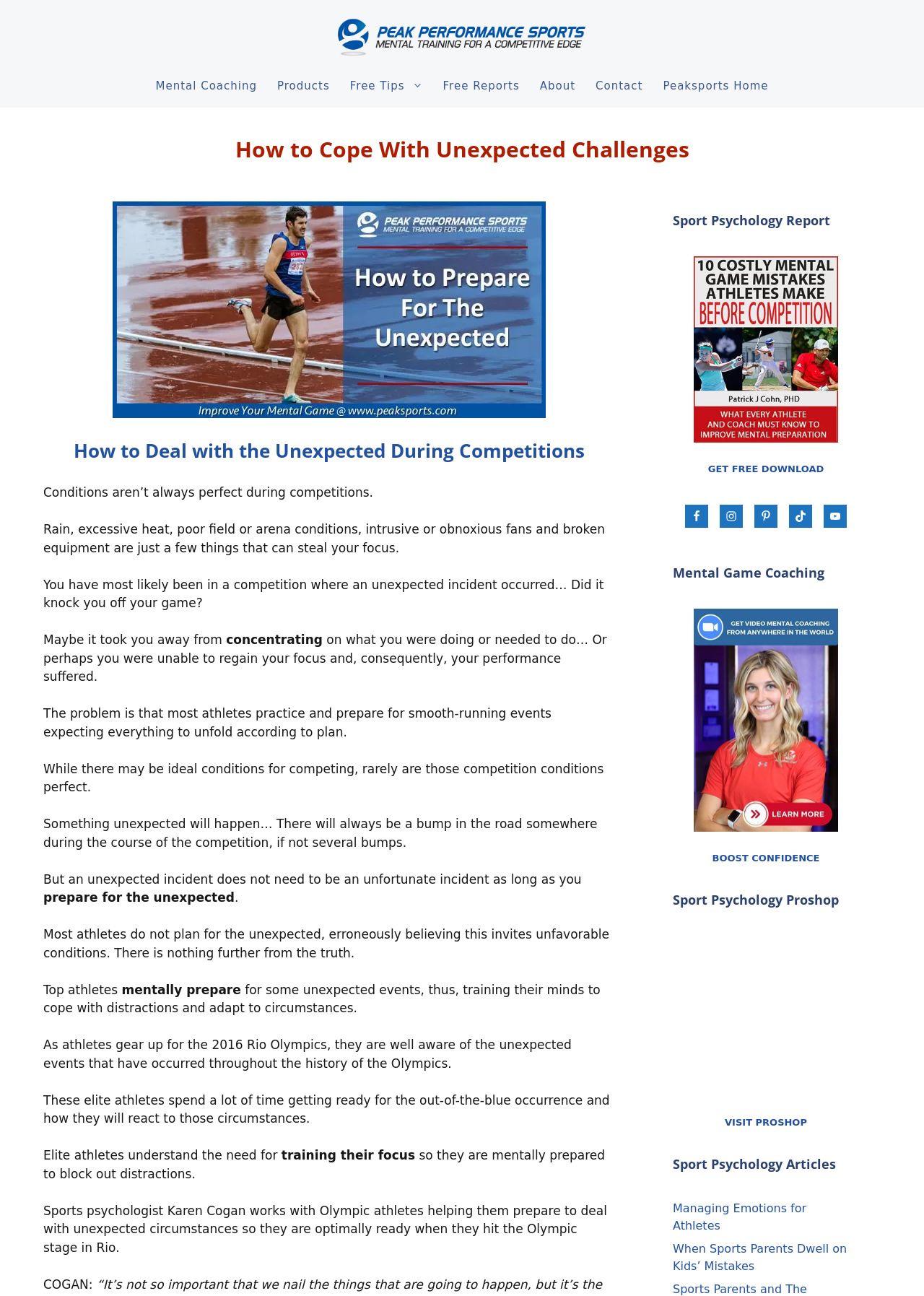Identify the bounding box coordinates for the UI element described by the following text: "About". Provide the coordinates as four float numbers between 0 and 1, in the format [left, top, right, bottom].

[0.573, 0.05, 0.634, 0.083]